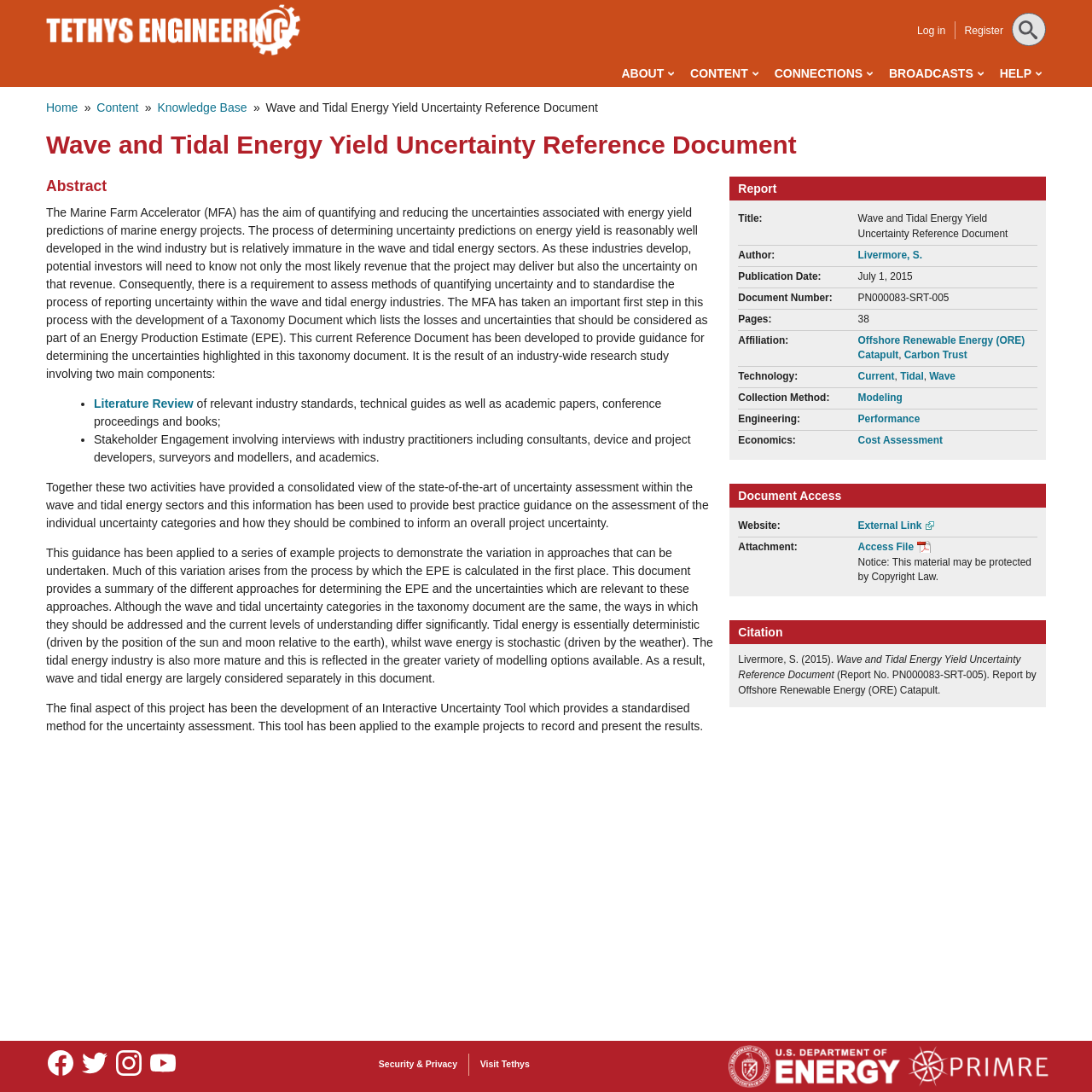Based on the element description Offshore Renewable Energy (ORE) Catapult, identify the bounding box coordinates for the UI element. The coordinates should be in the format (top-left x, top-left y, bottom-right x, bottom-right y) and within the 0 to 1 range.

[0.786, 0.306, 0.938, 0.331]